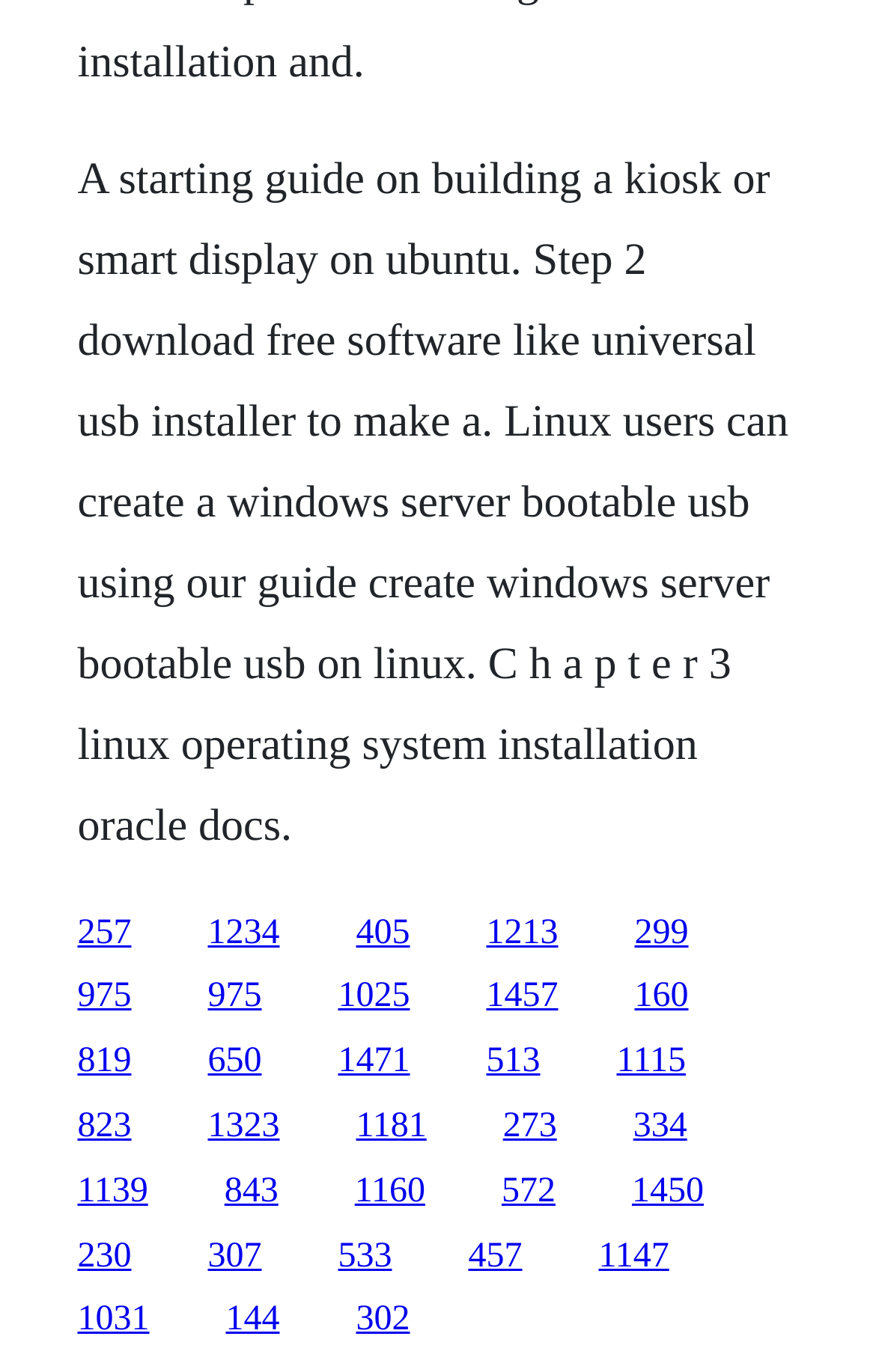From the webpage screenshot, predict the bounding box of the UI element that matches this description: "1471".

[0.386, 0.76, 0.468, 0.788]